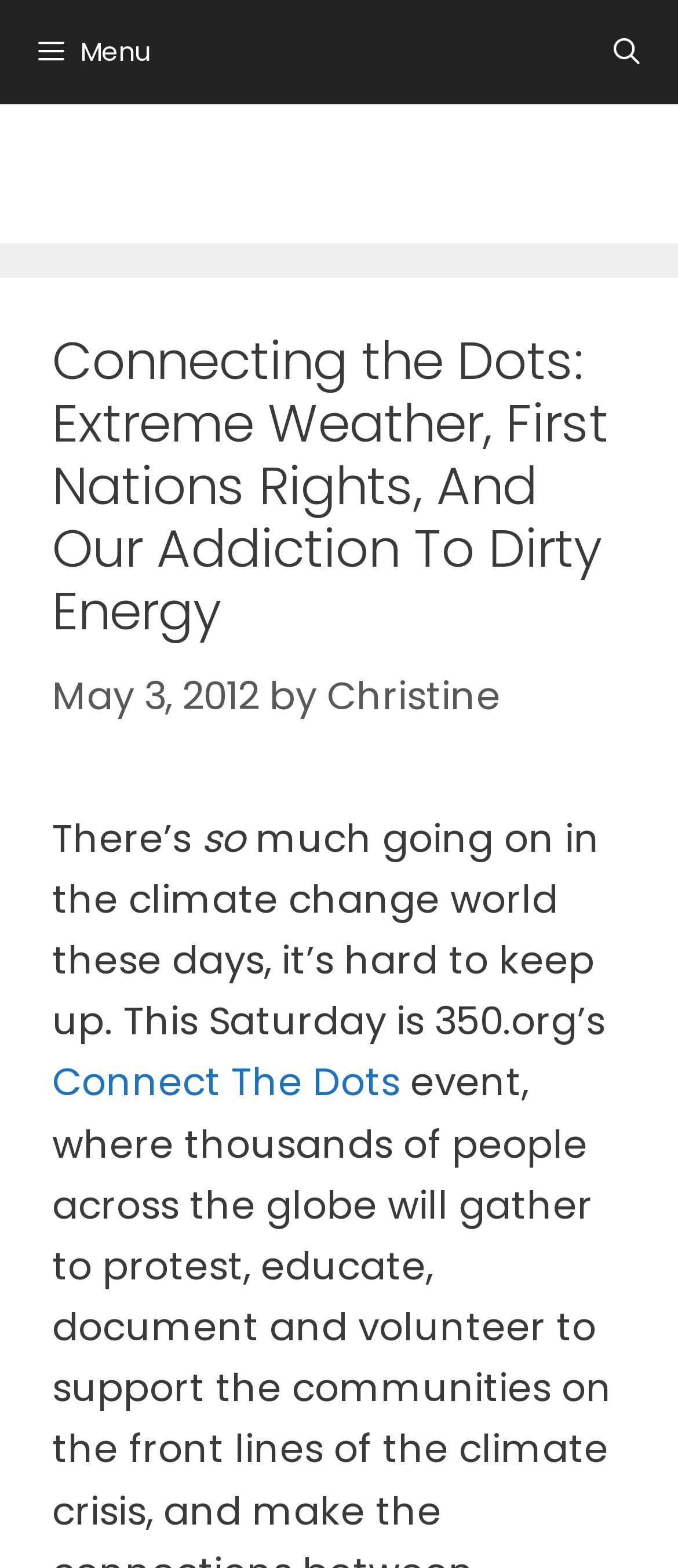Mark the bounding box of the element that matches the following description: "Menu".

[0.0, 0.0, 1.0, 0.067]